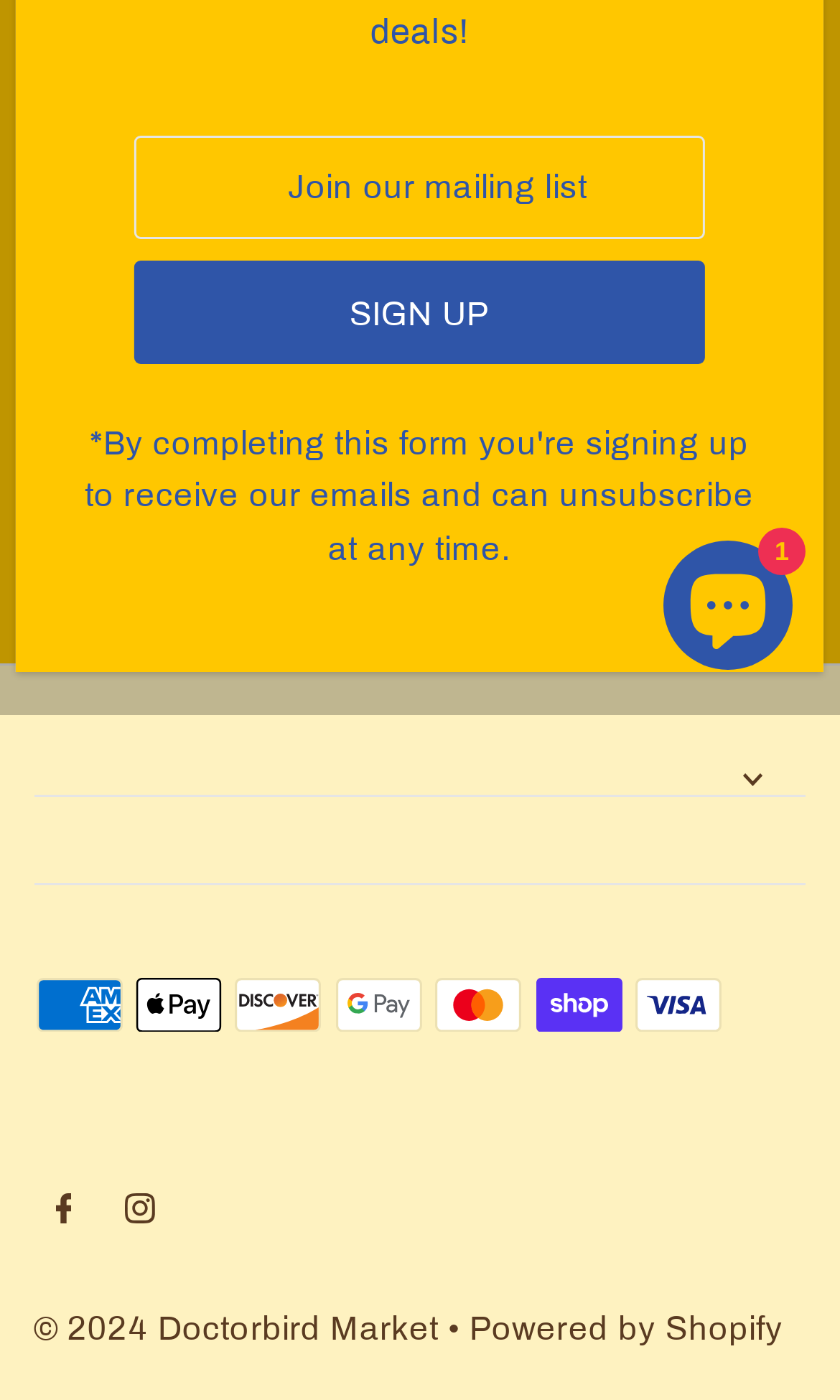Determine the bounding box coordinates of the UI element described by: "aria-label="Chat window"".

[0.79, 0.386, 0.944, 0.478]